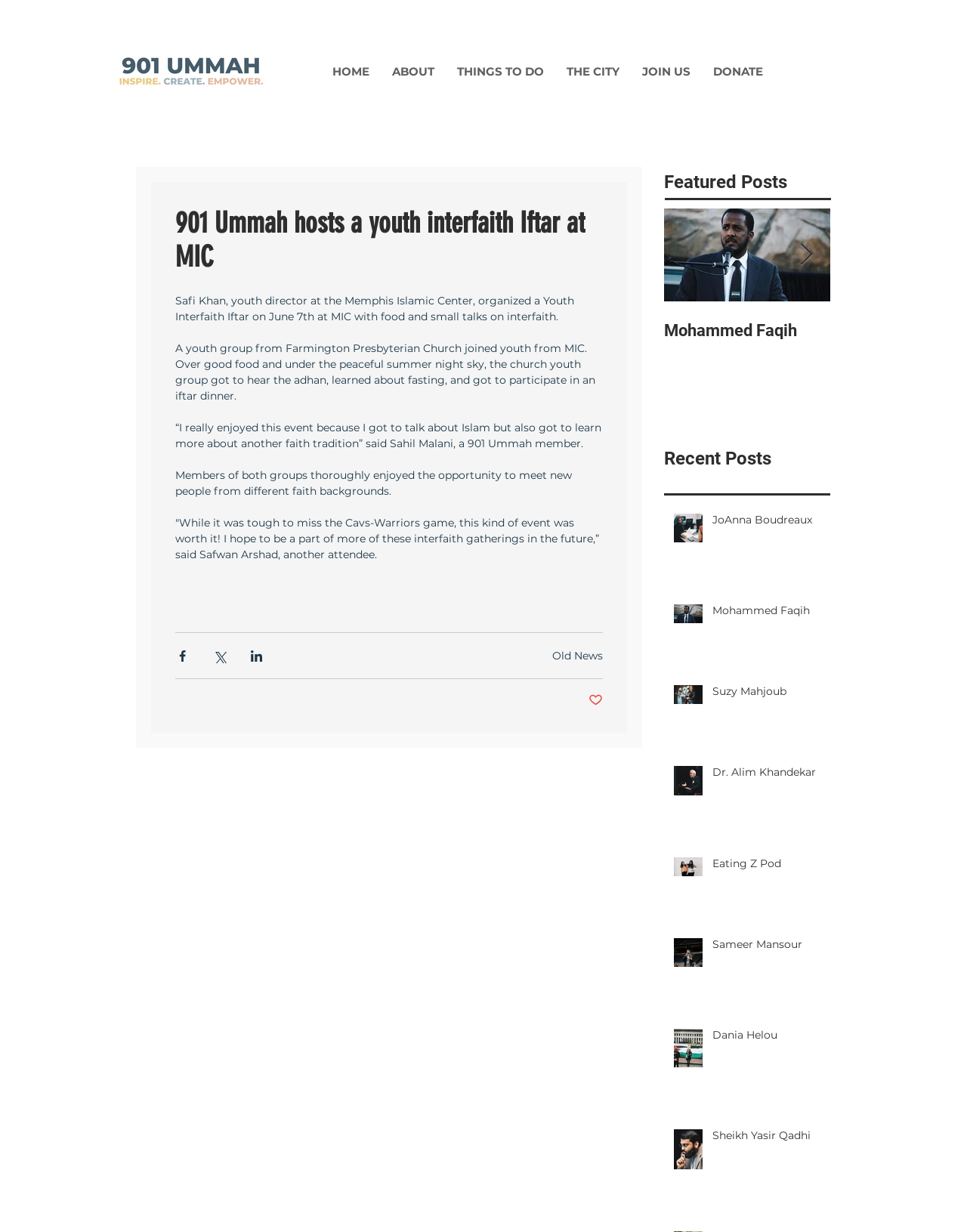Find and specify the bounding box coordinates that correspond to the clickable region for the instruction: "Read the post by JoAnna Boudreaux".

[0.737, 0.416, 0.849, 0.433]